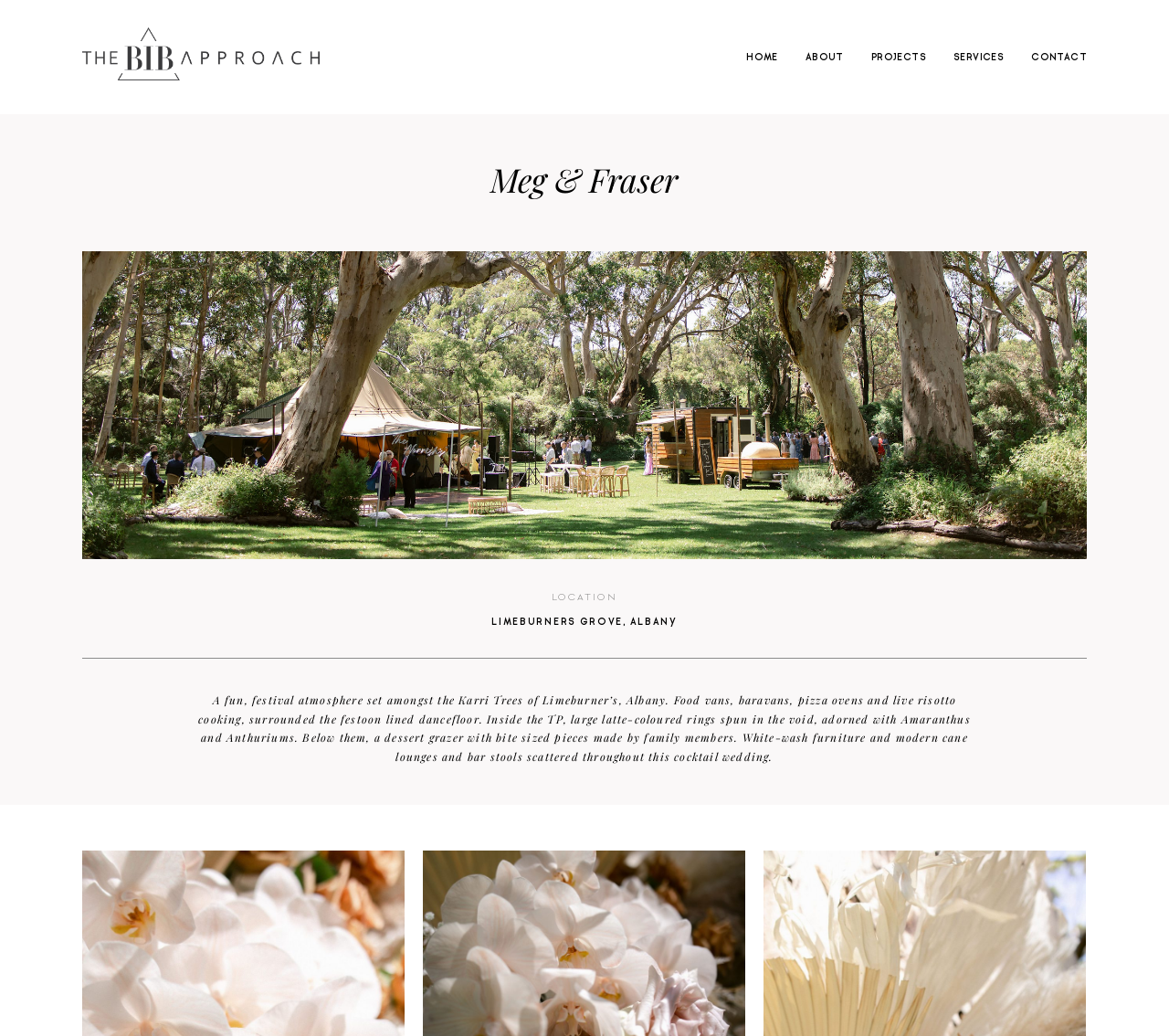Explain the webpage's layout and main content in detail.

The webpage is about Meg & Fraser, specifically their wedding, which is referred to as "The BIB Approach". At the top of the page, there is a header section that spans the entire width, containing a logo with the text "The BIB Approach" repeated three times, accompanied by three identical images. 

Below the header, there is a navigation menu with five links: "HOME", "ABOUT", "PROJECTS", "SERVICES", and "CONTACT", aligned horizontally and spaced evenly apart.

The main content of the page is divided into two sections. On the left side, there is a large heading that reads "Meg & Fraser", taking up about a quarter of the page's width. On the right side, there is a section that provides details about the wedding location, "LIMEBURNERS GROVE, ALBANY", with a brief description of the atmosphere and setup of the wedding. This section is written in a descriptive and poetic tone, mentioning food vans, live cooking, and decorative elements like festoon lights, flowers, and furniture.